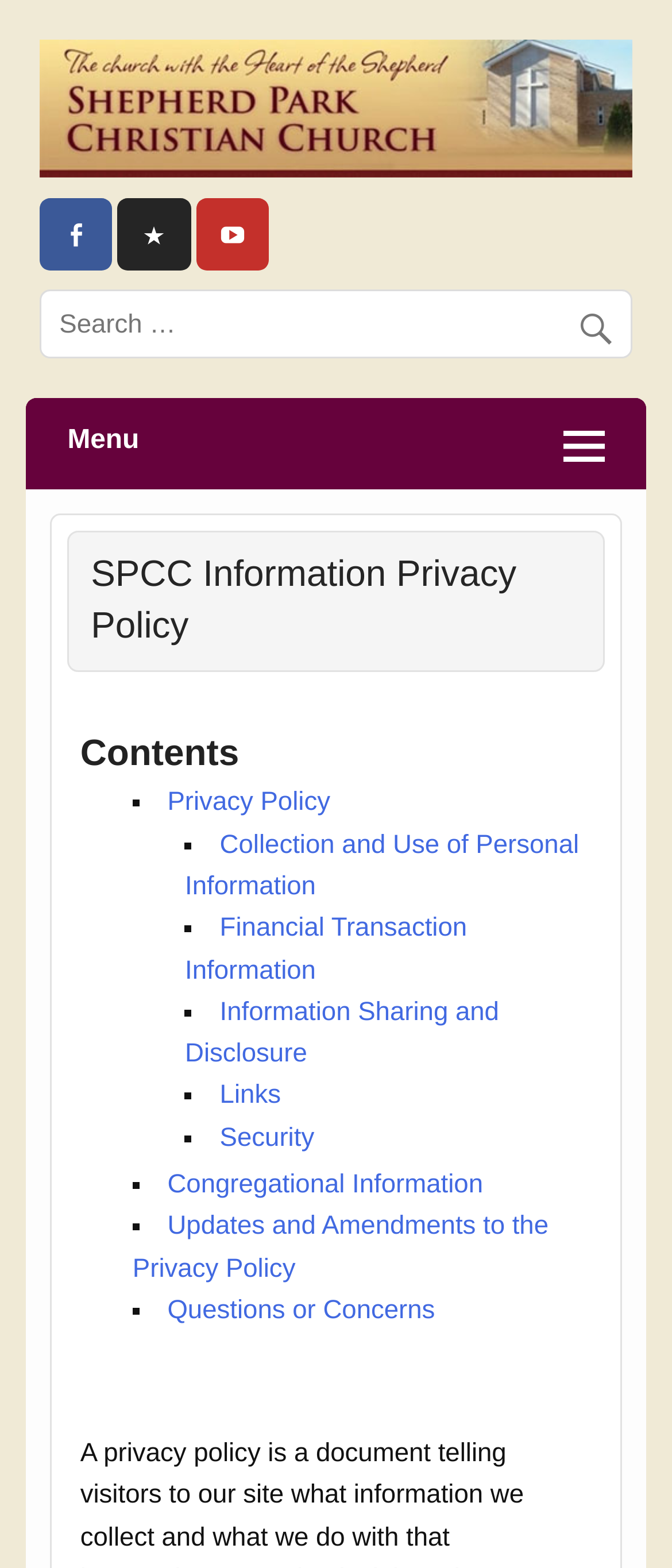Determine the bounding box coordinates for the area that should be clicked to carry out the following instruction: "Go to Shepherd Park Christian Church website".

[0.058, 0.119, 0.907, 0.223]